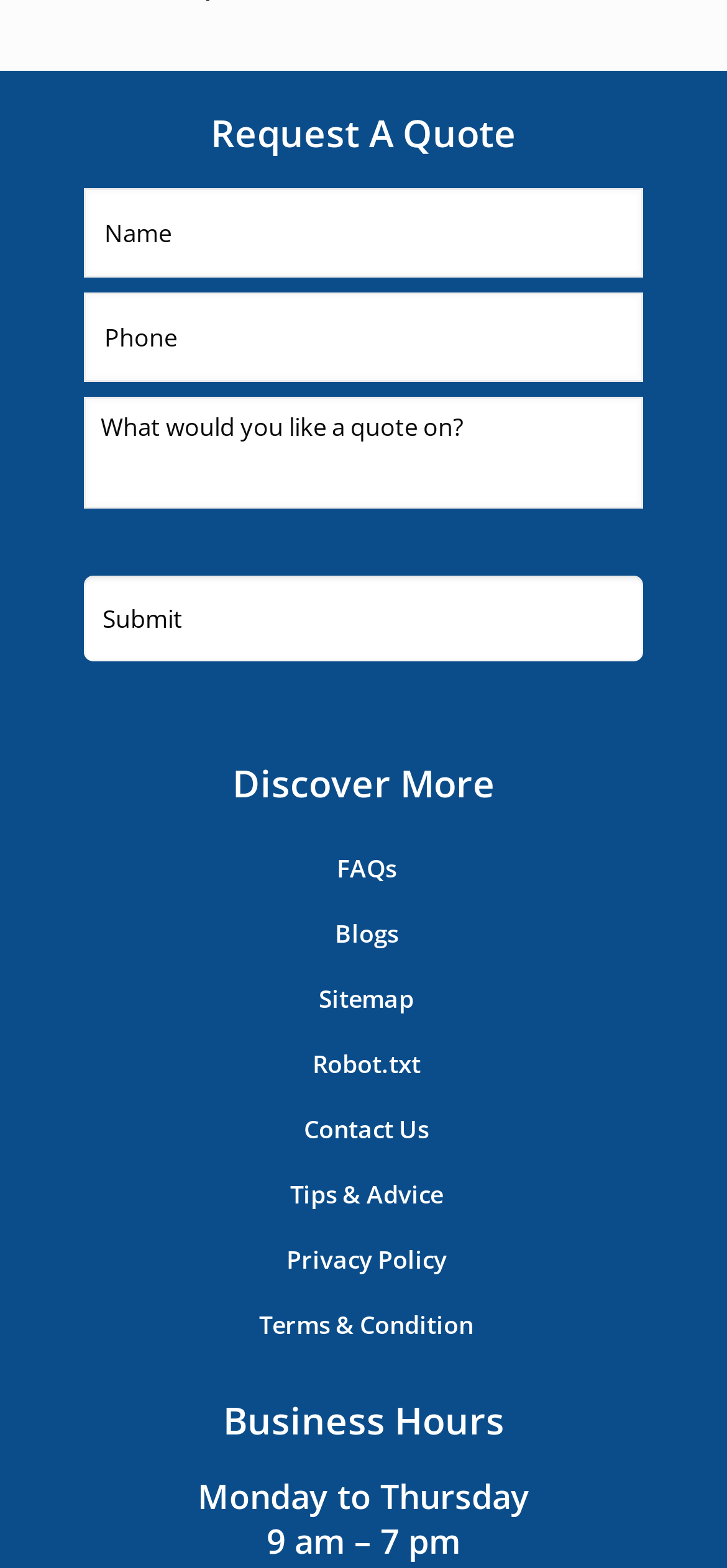Answer briefly with one word or phrase:
How many links are available under 'Discover More'?

8